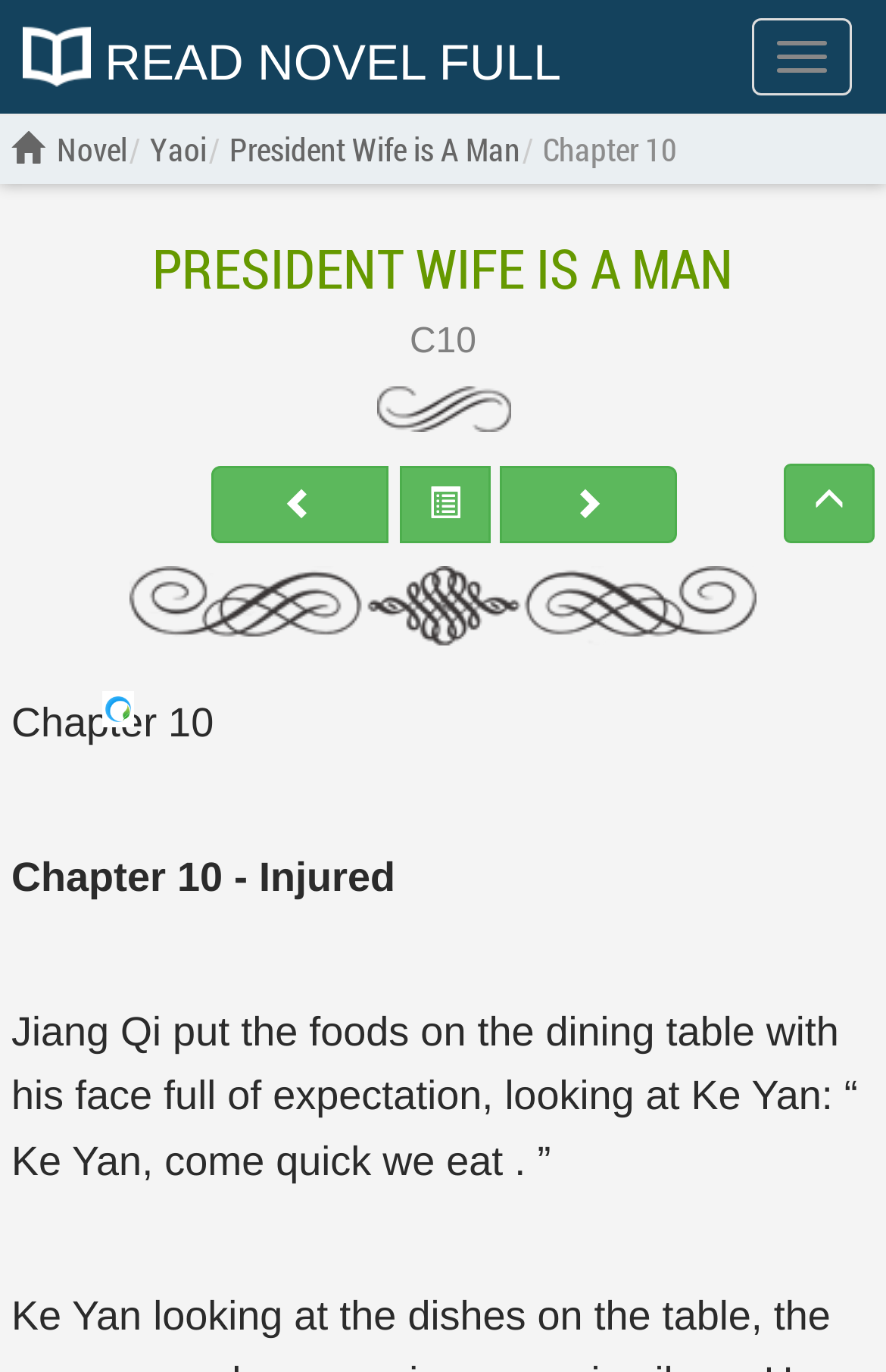Please provide a comprehensive response to the question based on the details in the image: What is the name of the novel being read?

I found the answer by examining the heading 'President Wife is A Man' which is a prominent element on the webpage, indicating that it is the title of the novel being read.